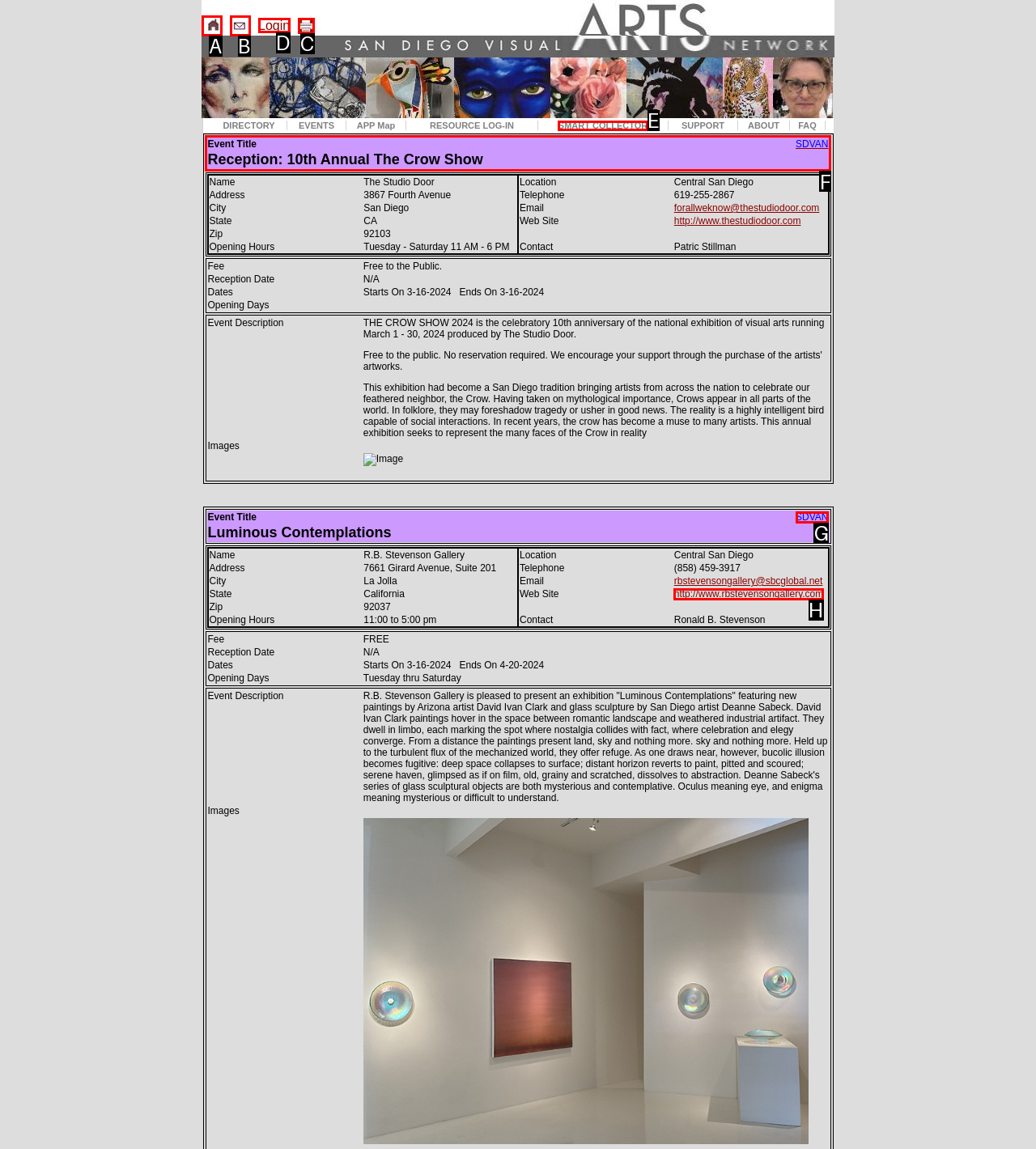Find the correct option to complete this instruction: Open SDVAN Reception: 10th Annual The Crow Show event. Reply with the corresponding letter.

F